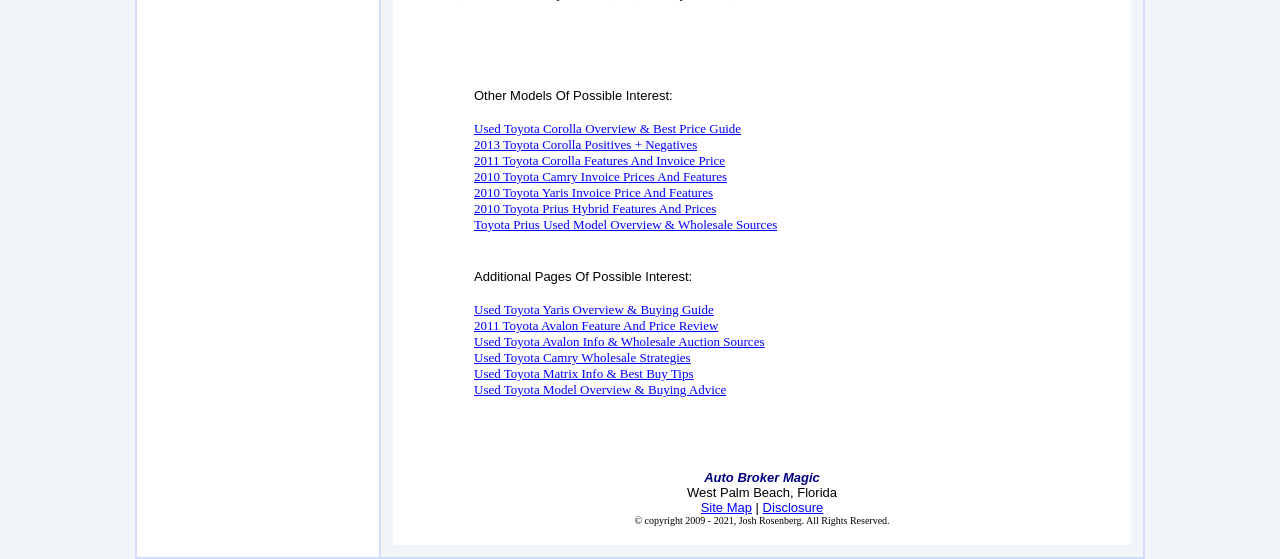Respond to the question with just a single word or phrase: 
What is the location of the auto broker?

West Palm Beach, Florida